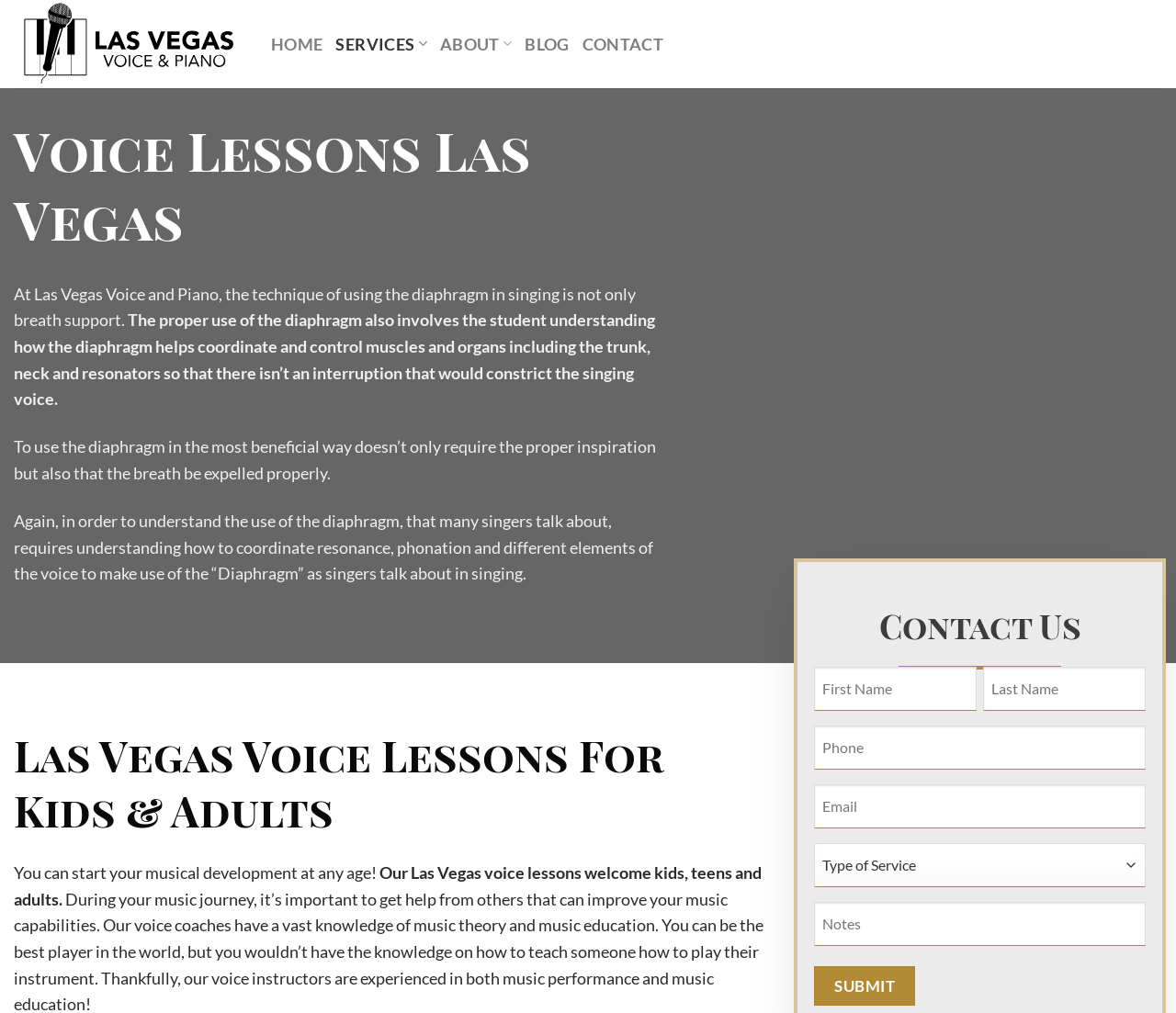What is required to submit the contact form?
Give a comprehensive and detailed explanation for the question.

I found the answer by examining the form elements, which include required textboxes for 'First' and 'Last' names, 'Phone', and 'Notes', indicating that these fields must be filled in to submit the form.